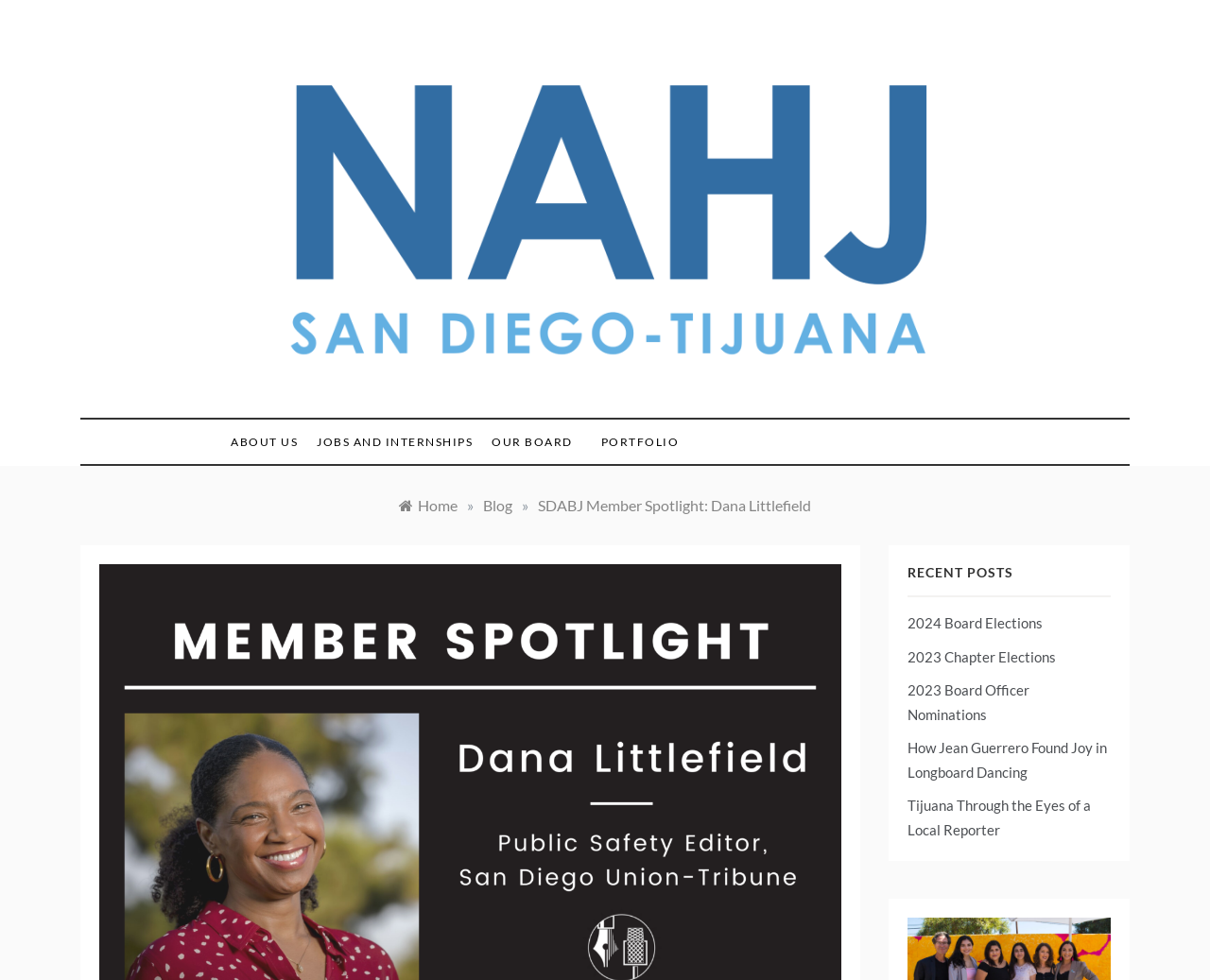Find the bounding box coordinates for the area you need to click to carry out the instruction: "check recent posts". The coordinates should be four float numbers between 0 and 1, indicated as [left, top, right, bottom].

[0.75, 0.576, 0.918, 0.61]